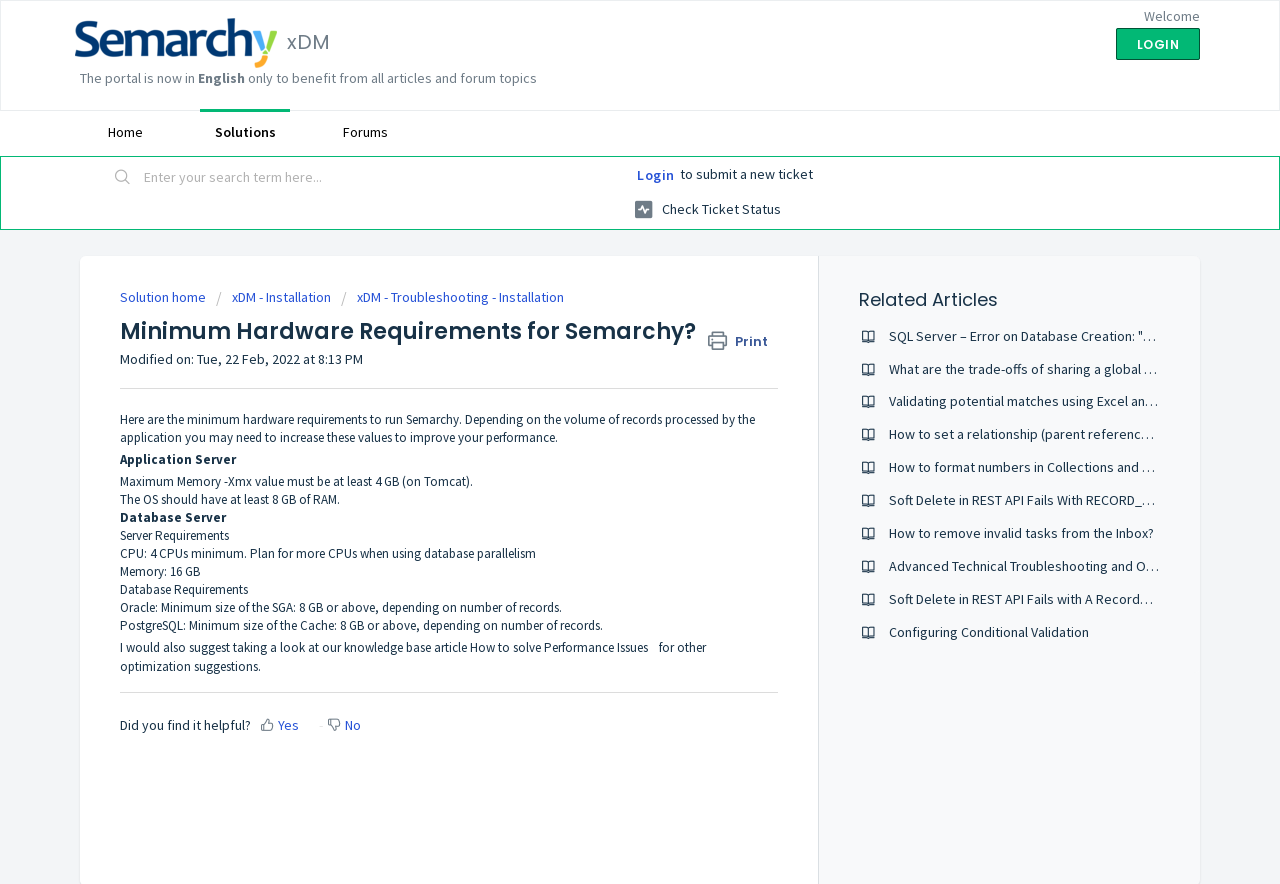Given the element description Search, specify the bounding box coordinates of the corresponding UI element in the format (top-left x, top-left y, bottom-right x, bottom-right y). All values must be between 0 and 1.

[0.088, 0.18, 0.105, 0.225]